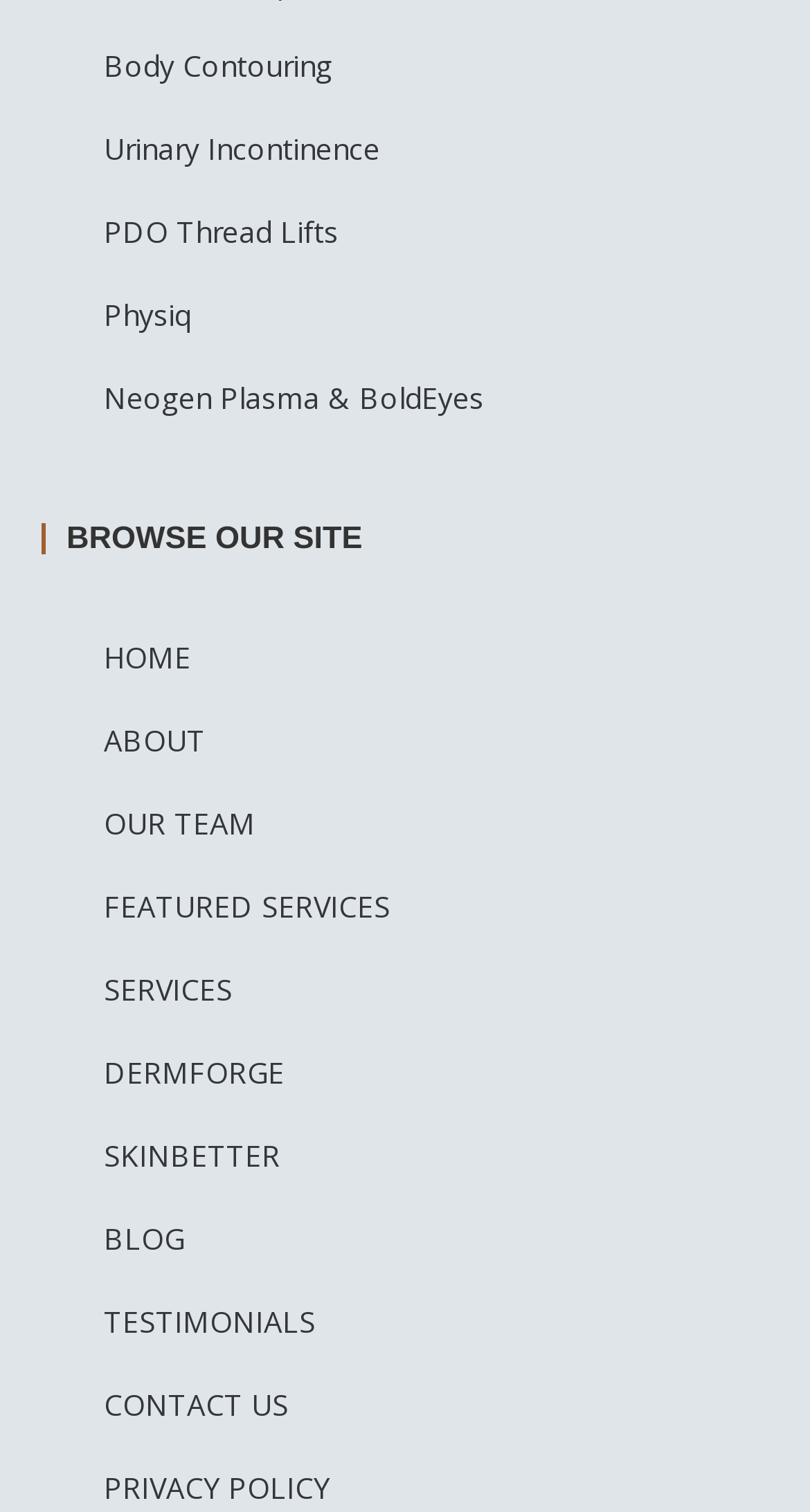Provide the bounding box coordinates of the UI element that matches the description: "Neogen Plasma & BoldEyes".

[0.077, 0.236, 0.949, 0.29]